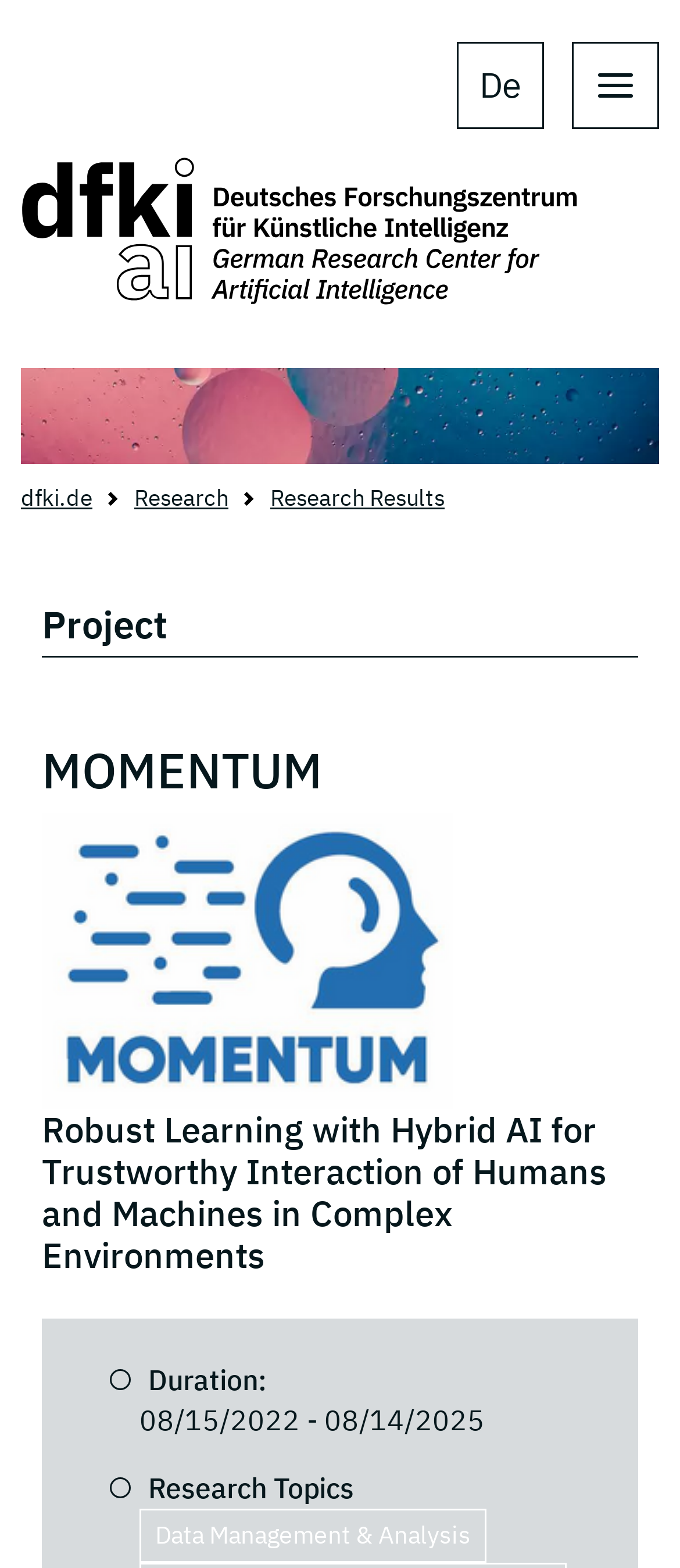By analyzing the image, answer the following question with a detailed response: What is the duration of the project?

I found the answer by looking at the StaticText element with the text 'Duration:' and the time element with the text '08/15/2022 - 08/14/2025', which suggests that it is the duration of the project.